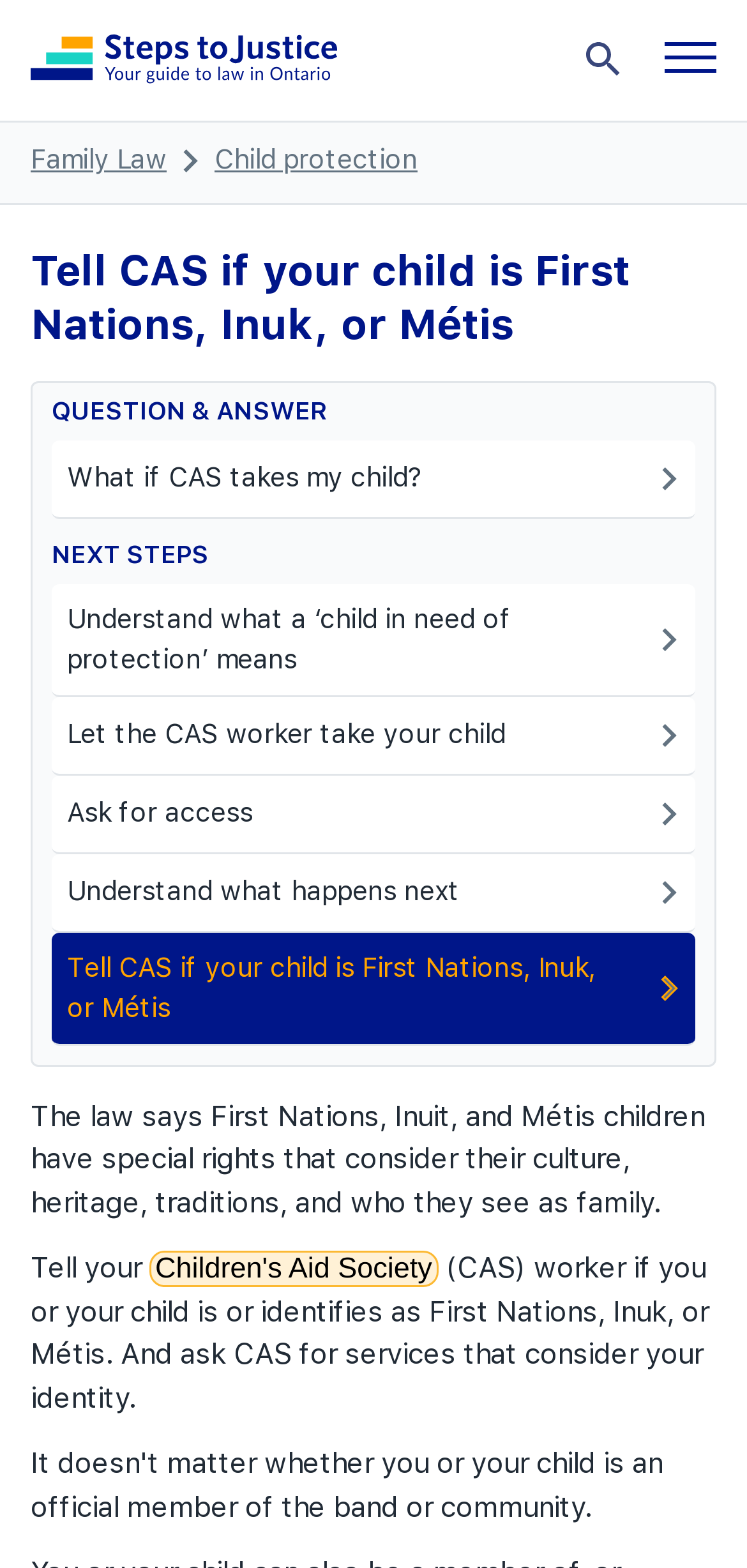Identify the bounding box coordinates of the clickable region necessary to fulfill the following instruction: "Tell the Children's Aid Society worker". The bounding box coordinates should be four float numbers between 0 and 1, i.e., [left, top, right, bottom].

[0.2, 0.798, 0.586, 0.821]